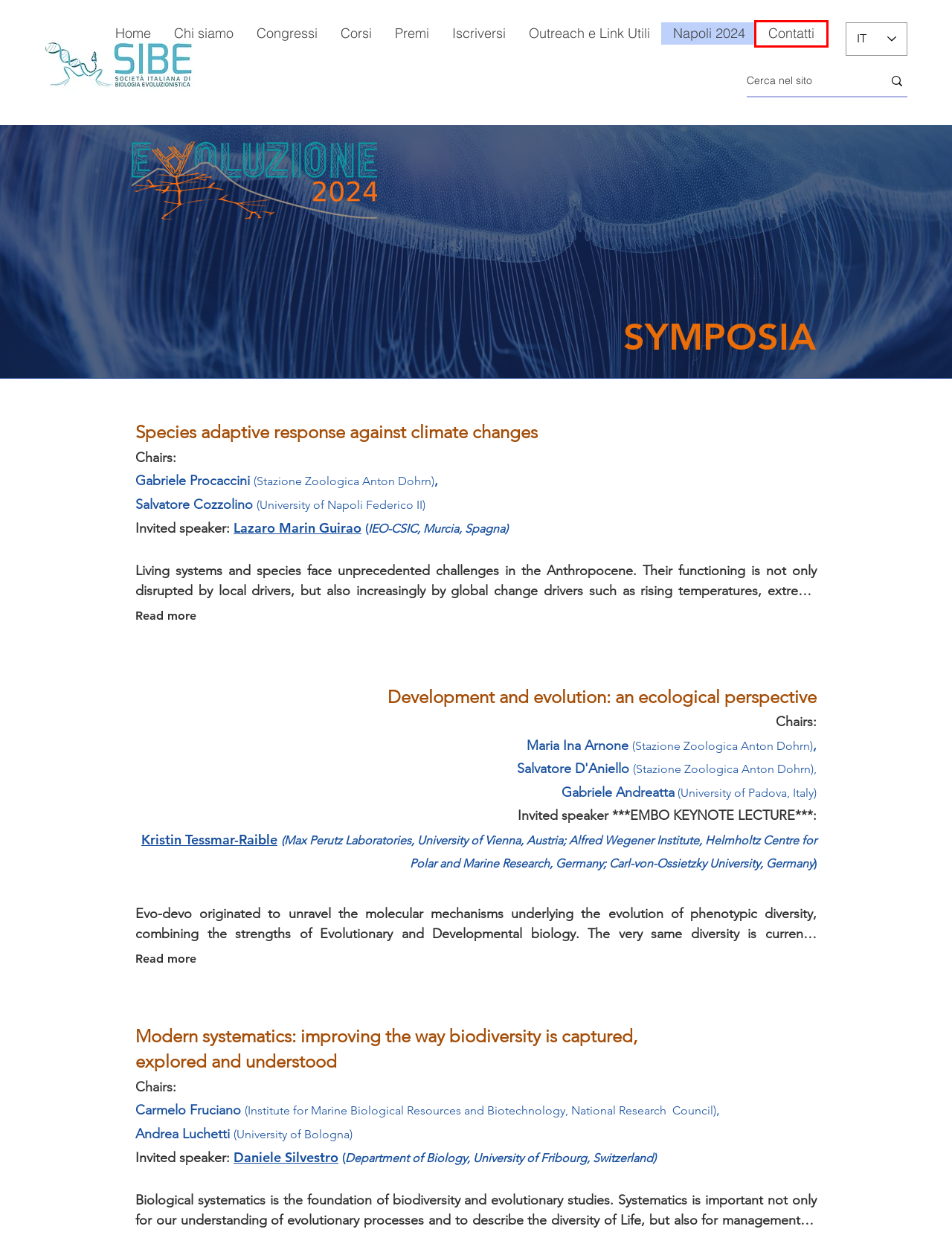Examine the screenshot of a webpage featuring a red bounding box and identify the best matching webpage description for the new page that results from clicking the element within the box. Here are the options:
A. Napoli2024 | SIBE
B. Premi | SIBE
C. Corsi | SIBE
D. Contact | SIBE
E. Iscriversi | SIBE
F. Outreach e Link Utili | SIBE
G. About | SIBE
H. SIBE - Società Italiana di Biologia Evoluzionistica

D